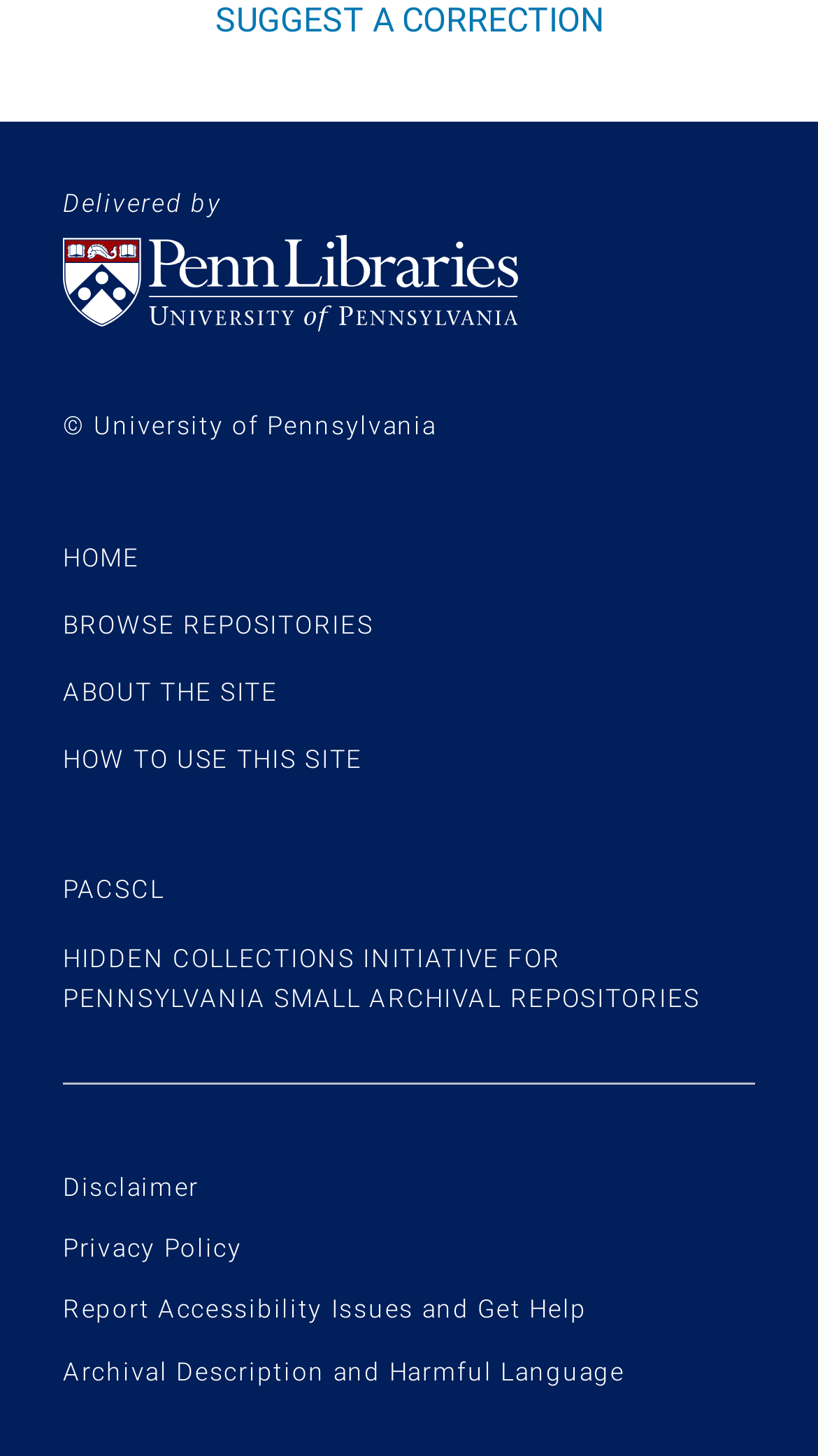What is the name of the initiative mentioned?
Answer with a single word or short phrase according to what you see in the image.

Hidden Collections Initiative